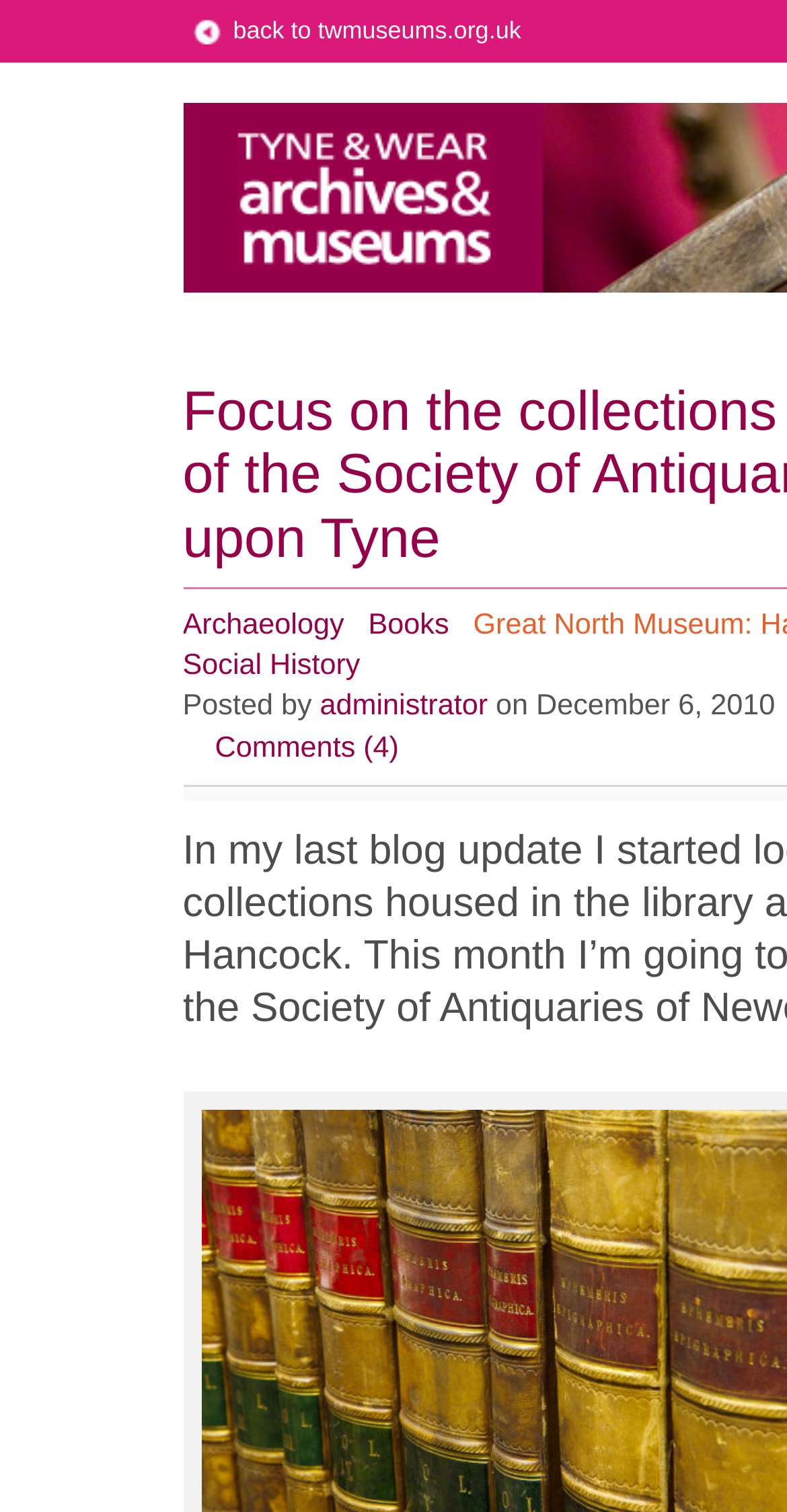For the following element description, predict the bounding box coordinates in the format (top-left x, top-left y, bottom-right x, bottom-right y). All values should be floating point numbers between 0 and 1. Description: Social History

[0.232, 0.43, 0.458, 0.451]